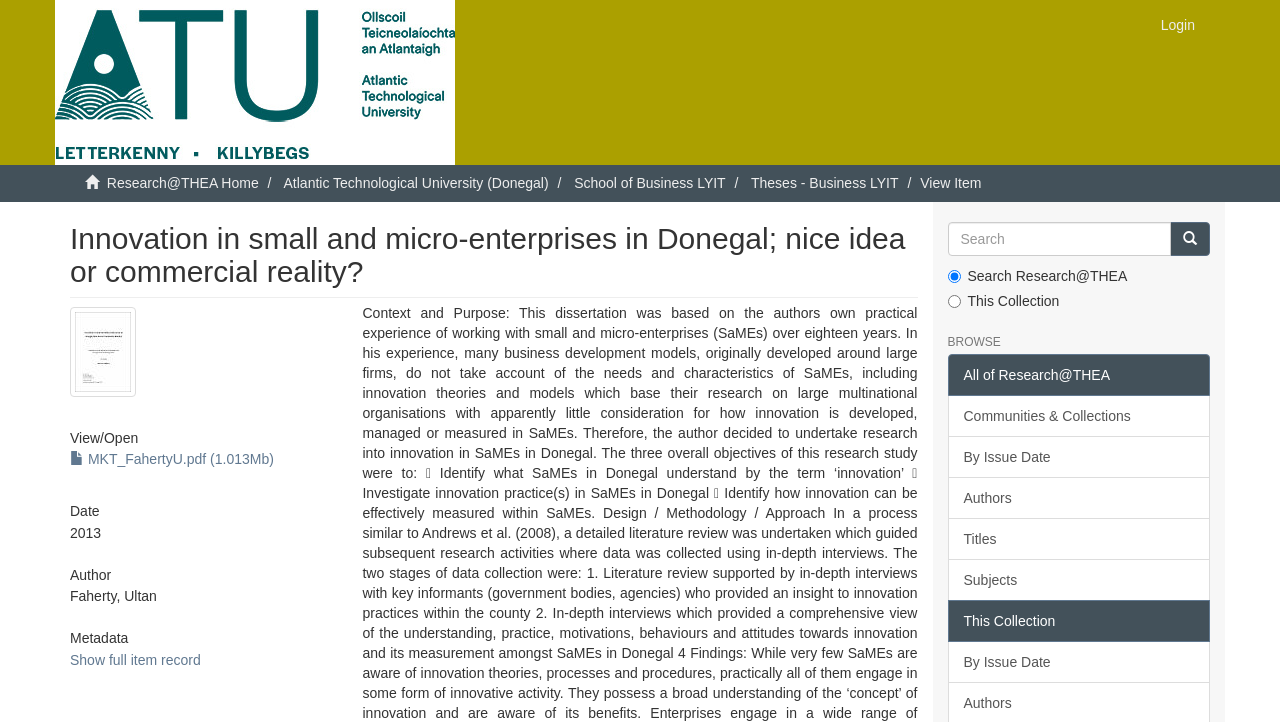From the screenshot, find the bounding box of the UI element matching this description: "MKT_FahertyU.pdf (1.013Mb)". Supply the bounding box coordinates in the form [left, top, right, bottom], each a float between 0 and 1.

[0.055, 0.625, 0.214, 0.647]